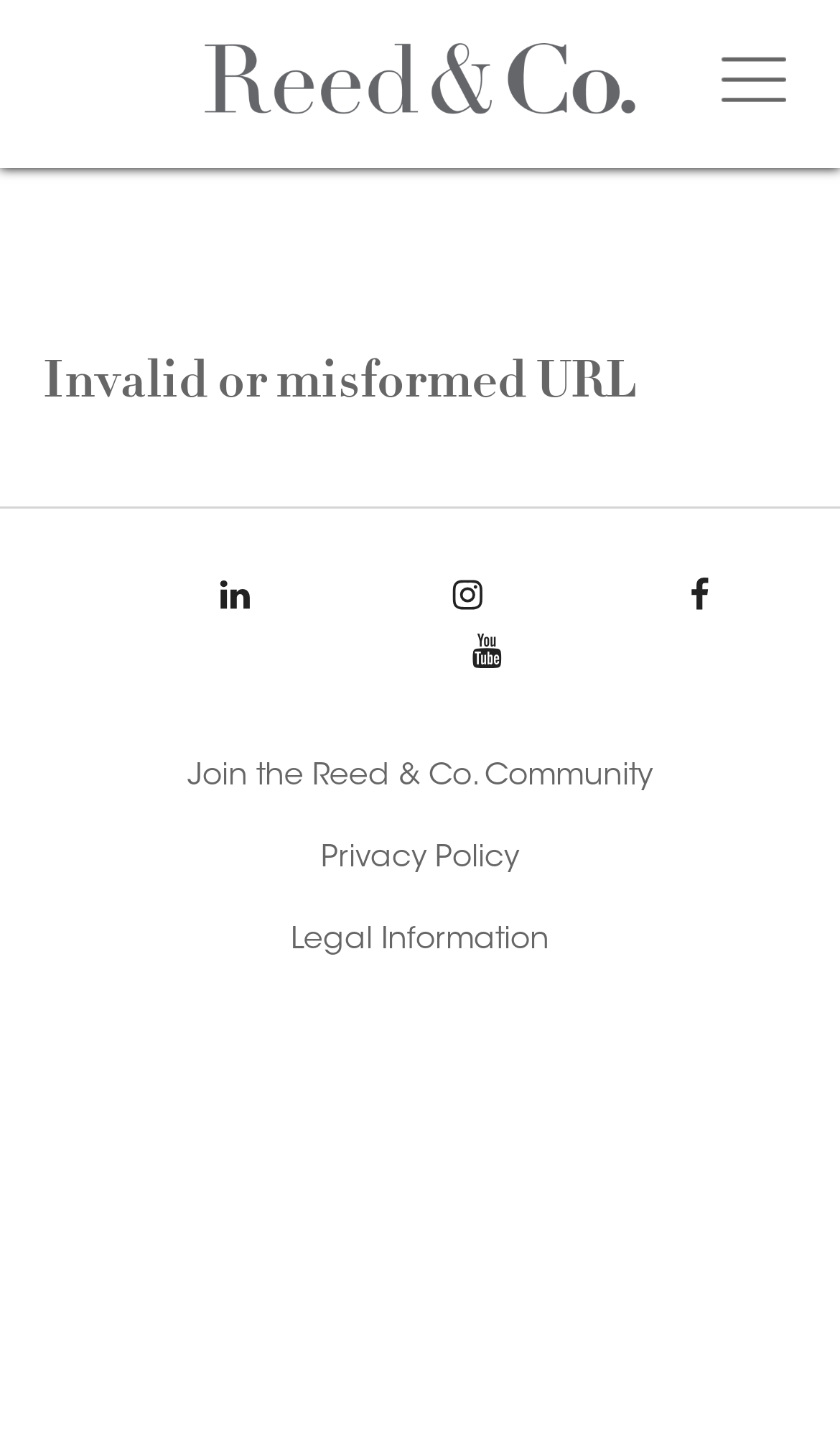Create a detailed summary of the webpage's content and design.

The webpage is titled "Property - Reed and Co" and appears to be a real estate or property-related website. At the top, there is a prominent link with two accompanying images, taking up a significant portion of the top section. 

Below this, there is a main section with a heading that reads "Invalid or misformed URL", which suggests that the webpage may be experiencing some technical issues. 

Towards the bottom of the page, there is a footer section that contains a navigation menu labeled "Footer Social Links Menu". This menu has four social media links: LinkedIn, Instagram, Facebook, and Youtube, arranged horizontally from left to right. 

Below the social media links, there are three more links: "Join the Reed & Co. Community", "Privacy Policy", and "Legal Information", stacked vertically.